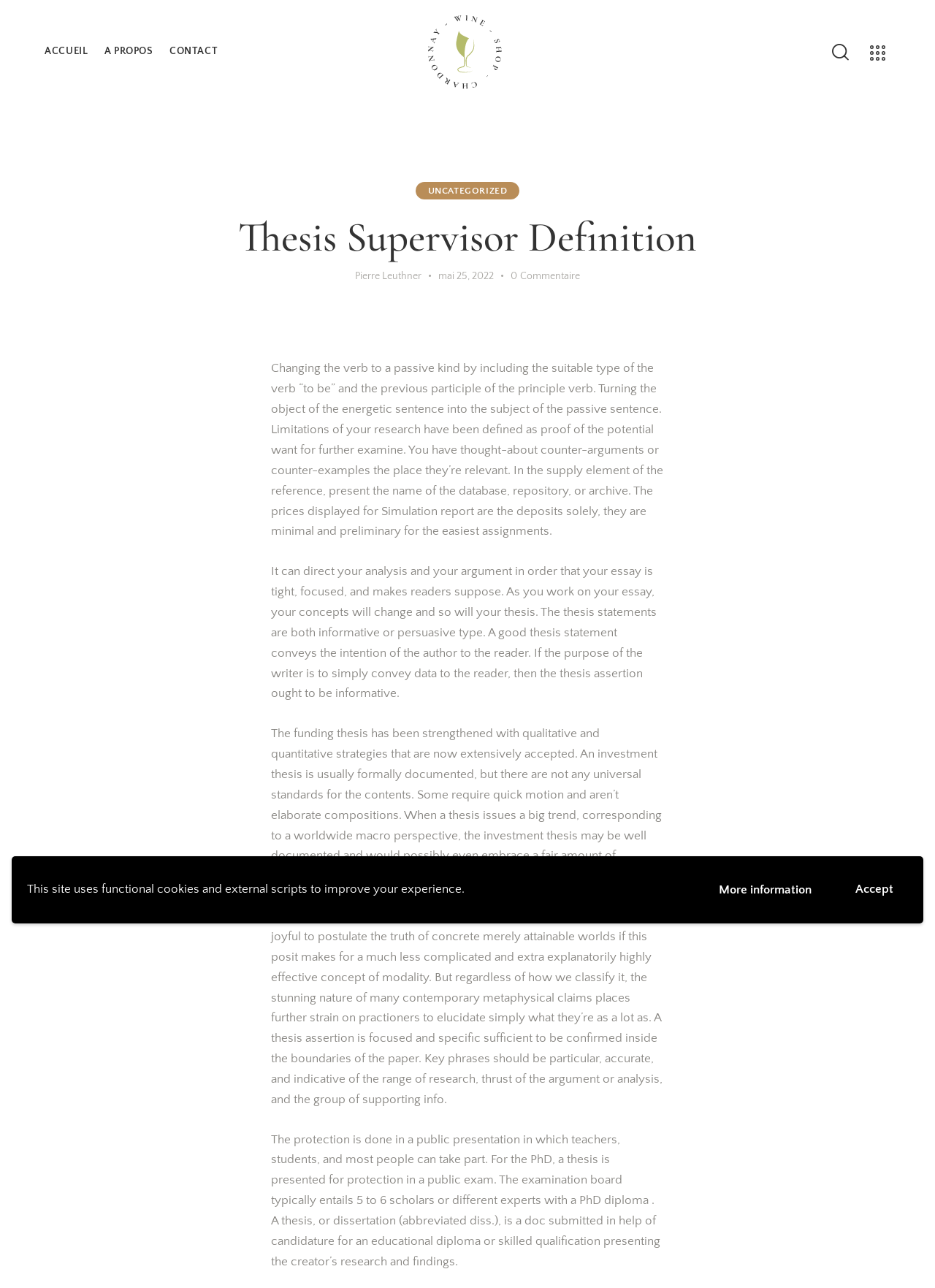Locate the bounding box coordinates of the area where you should click to accomplish the instruction: "Click the 'ACCUEIL' link".

[0.039, 0.027, 0.103, 0.053]